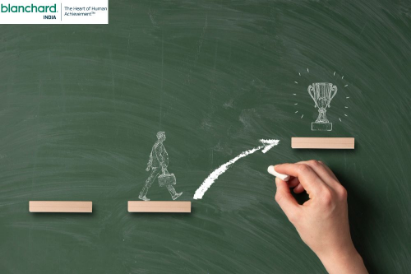Please provide a one-word or short phrase answer to the question:
What does the sweeping white chalk line represent?

Pathway to success